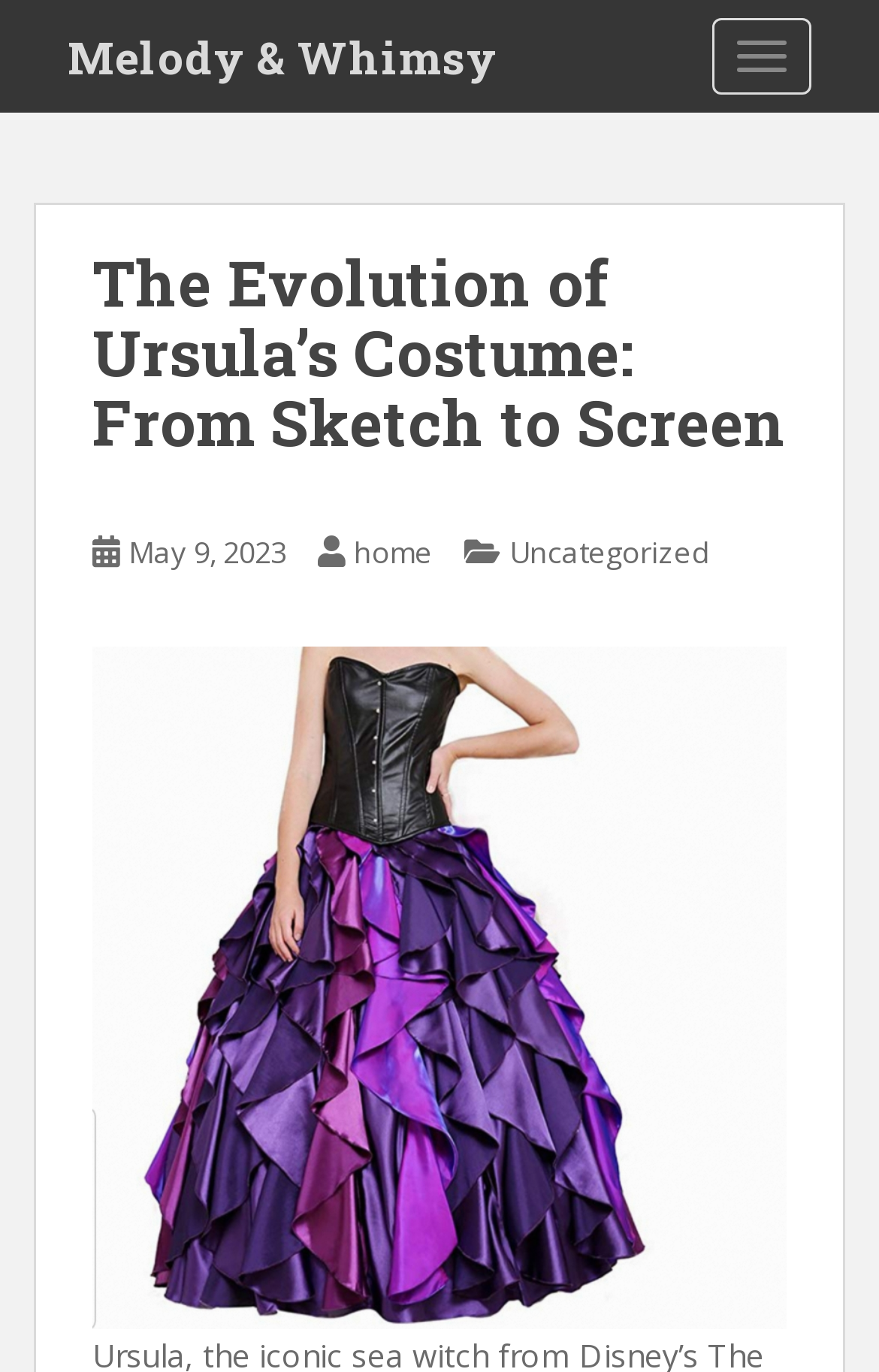Answer the question with a single word or phrase: 
What is the content of the image?

The Evolution of Ursula’s Costume